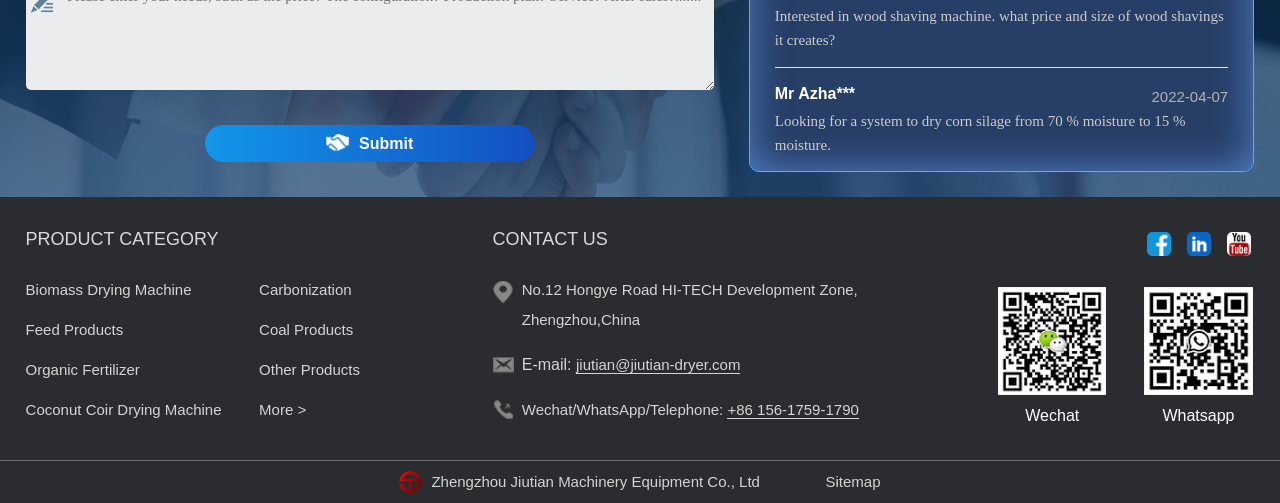Please identify the bounding box coordinates of the region to click in order to complete the given instruction: "Go to Sitemap". The coordinates should be four float numbers between 0 and 1, i.e., [left, top, right, bottom].

[0.645, 0.941, 0.688, 0.975]